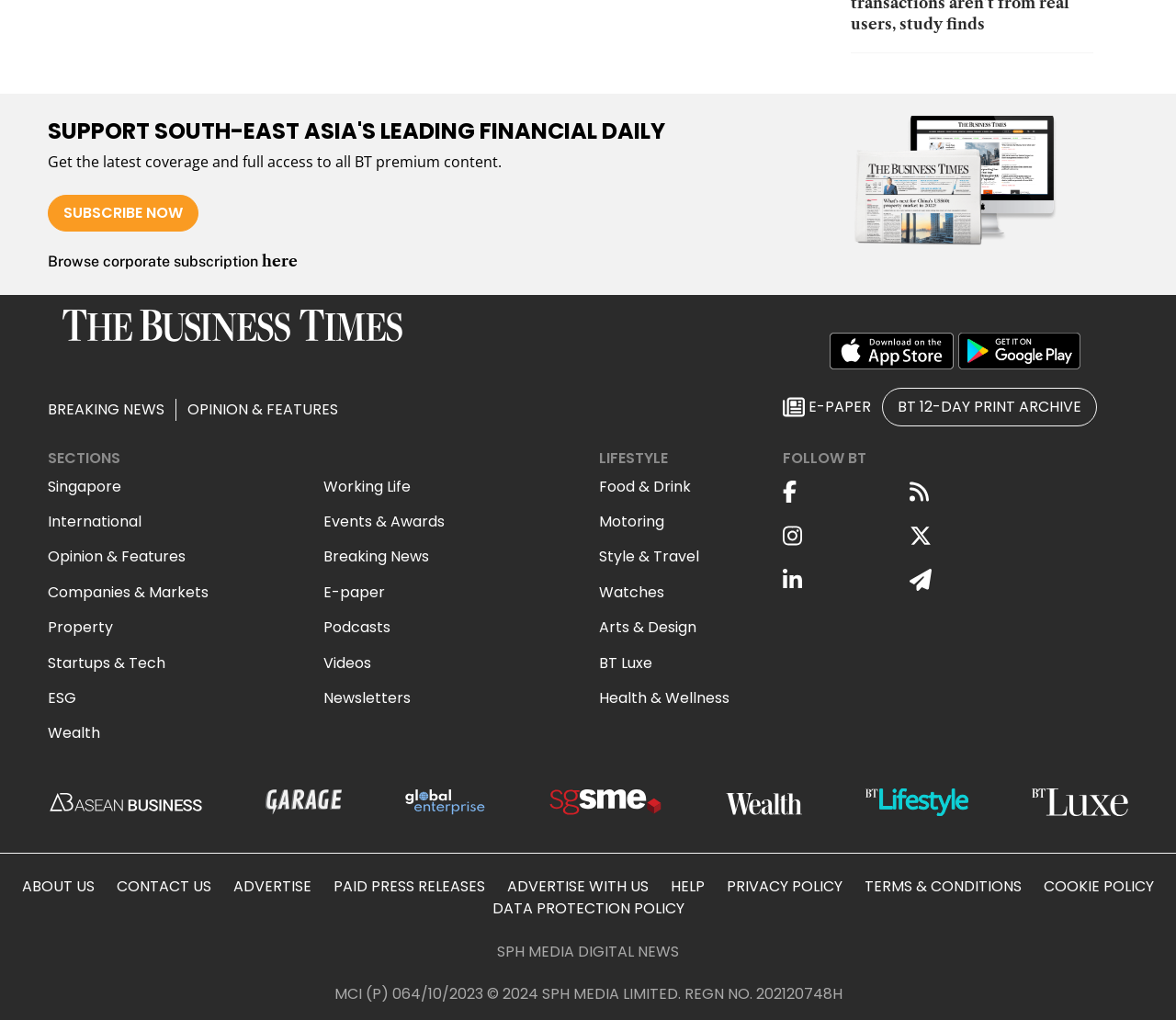Identify the bounding box coordinates of the part that should be clicked to carry out this instruction: "Browse corporate subscription".

[0.041, 0.248, 0.223, 0.265]